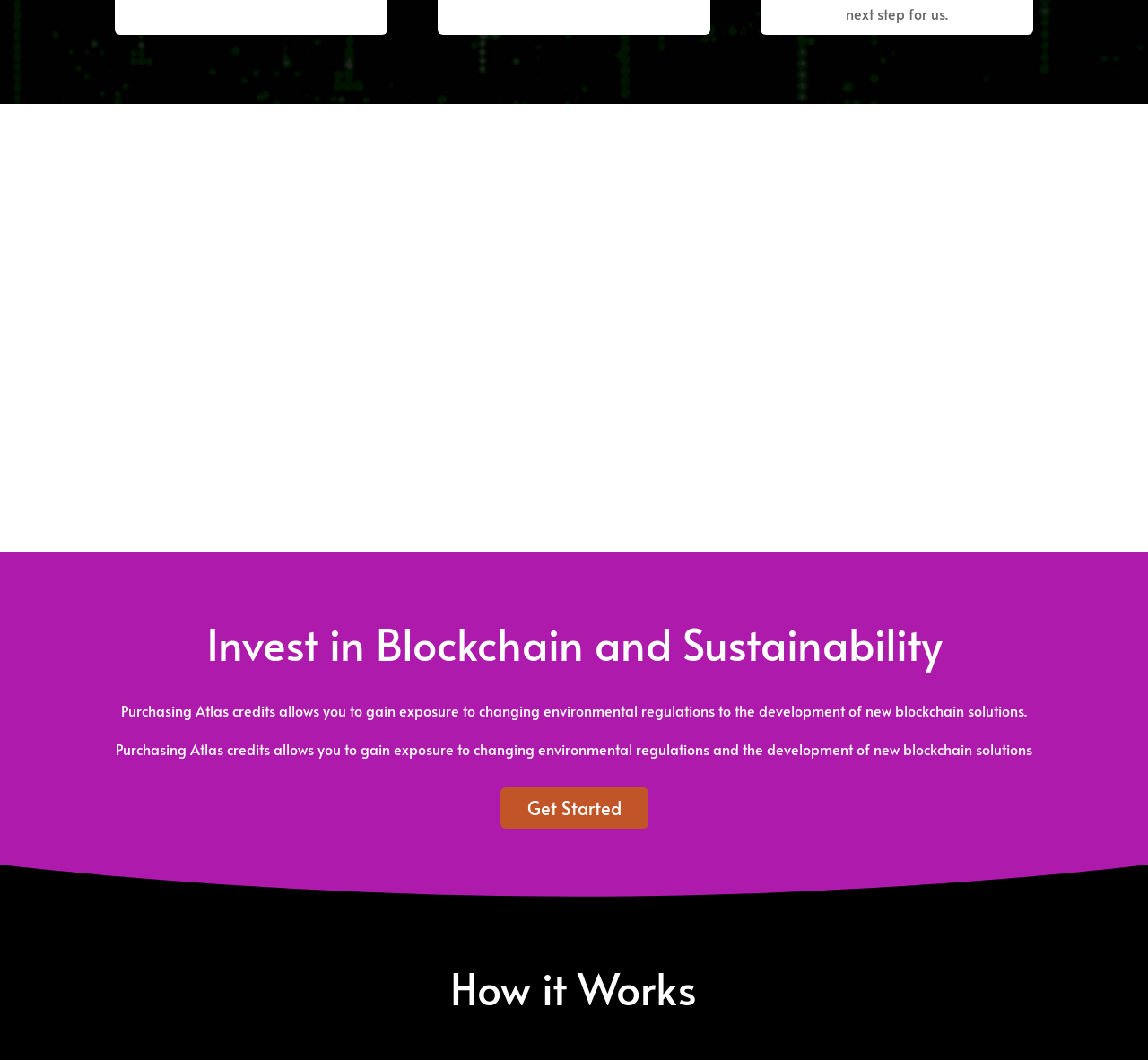What is the relation between blockchain and sustainability?
Using the image as a reference, answer the question with a short word or phrase.

Investment opportunity